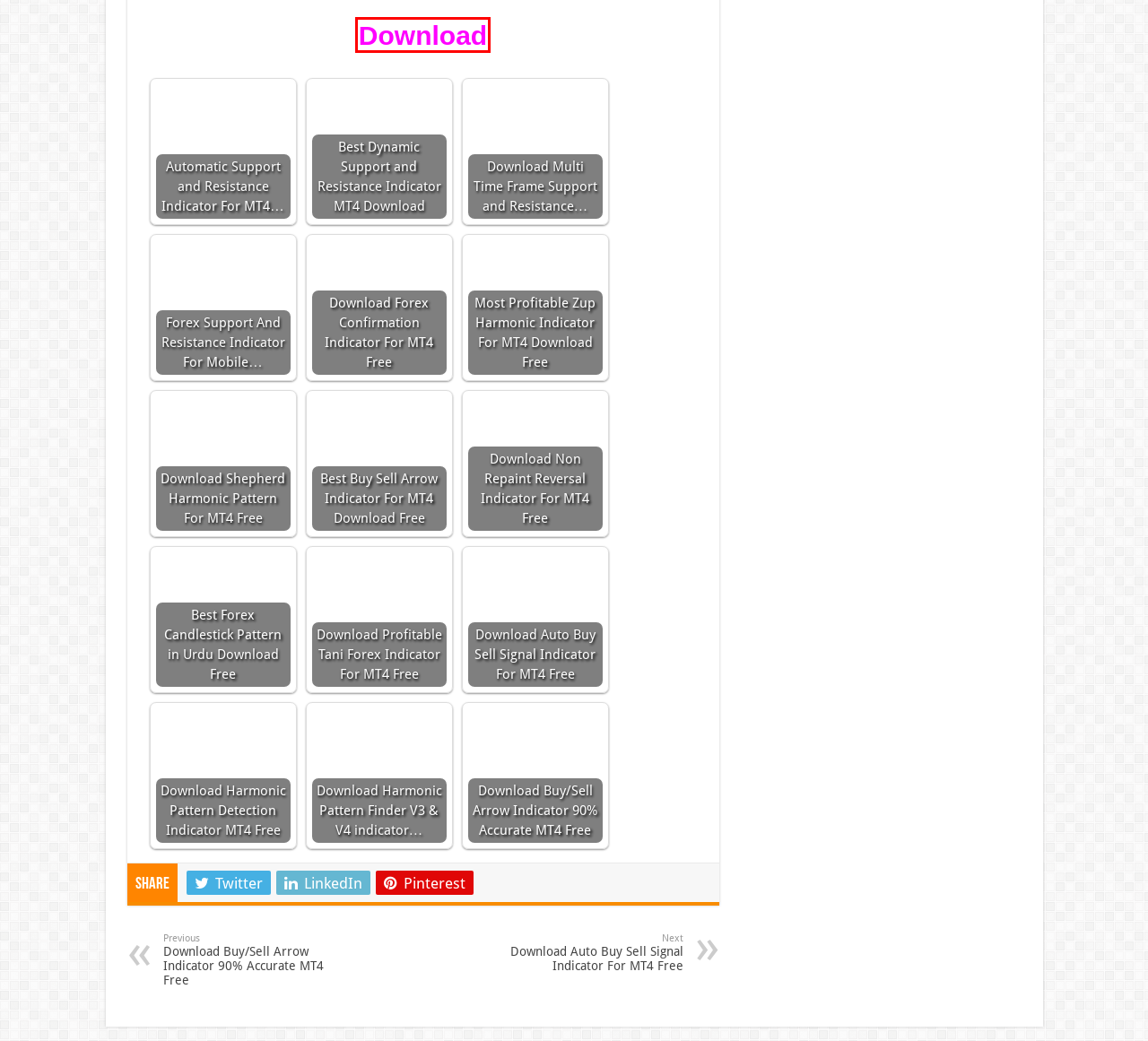You have a screenshot of a webpage, and a red bounding box highlights an element. Select the webpage description that best fits the new page after clicking the element within the bounding box. Options are:
A. Forex Indicator Download – Download Indicator
B. Download Non Repaint Reversal Indicator For MT4 Free
C. Download Buy Sell Arrow Indicator 90% Accurate MT4 Free
D. Download Multi Time Frame Support and Resistance Indicator MT4
E. Download Harmonic Pattern Detection Indicator MT4 Free
F. Download Profitable Tani Forex Indicator For MT4 Free
G. Best Dynamic Support and Resistance Indicator MT4 Download
H. Most Profitable Zup Harmonic Indicator For MT4 Download Free

A